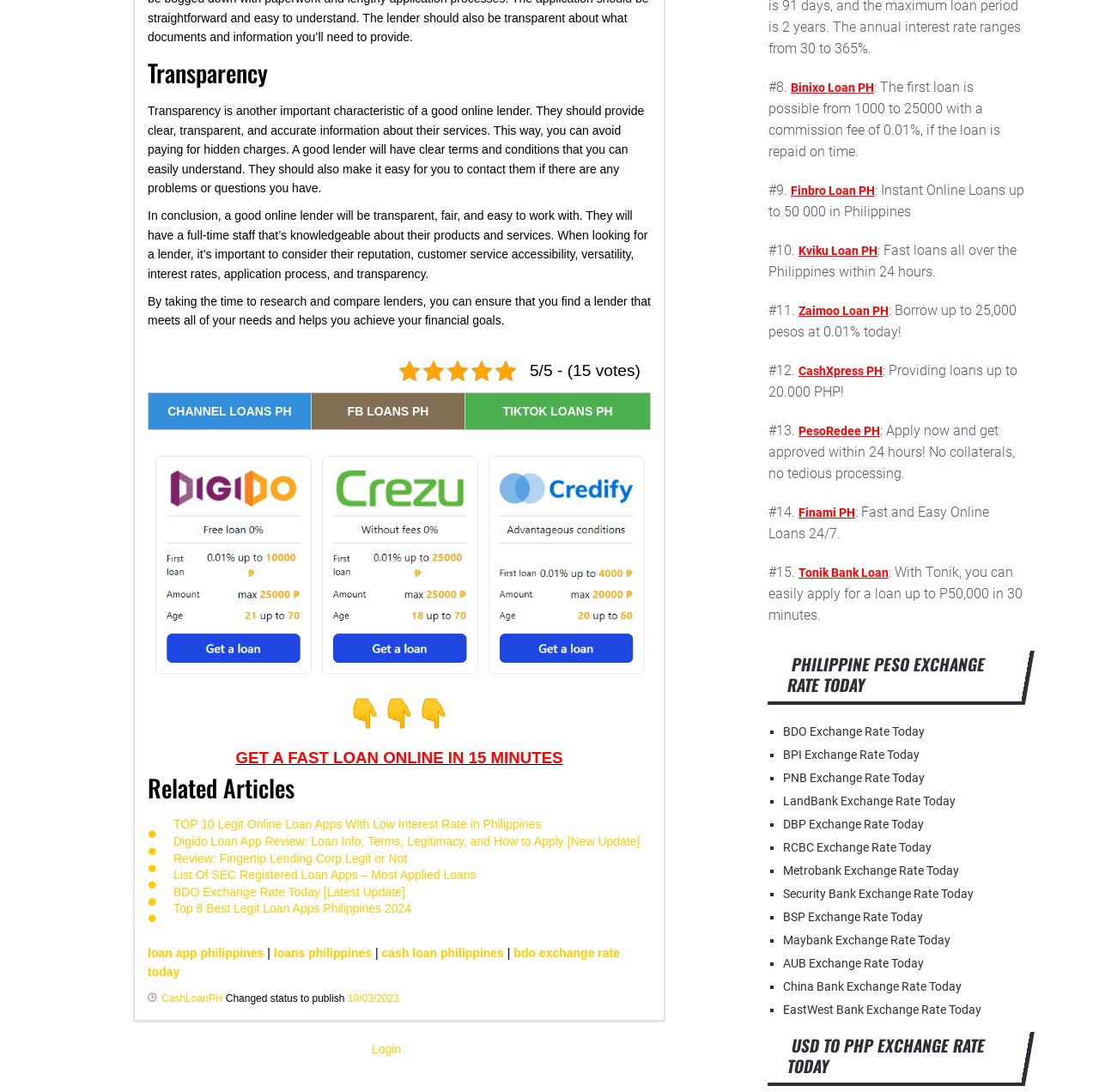Locate the bounding box coordinates of the region to be clicked to comply with the following instruction: "Click on 'GET A FAST LOAN ONLINE IN 15 MINUTES'". The coordinates must be four float numbers between 0 and 1, in the form [left, top, right, bottom].

[0.214, 0.685, 0.512, 0.702]